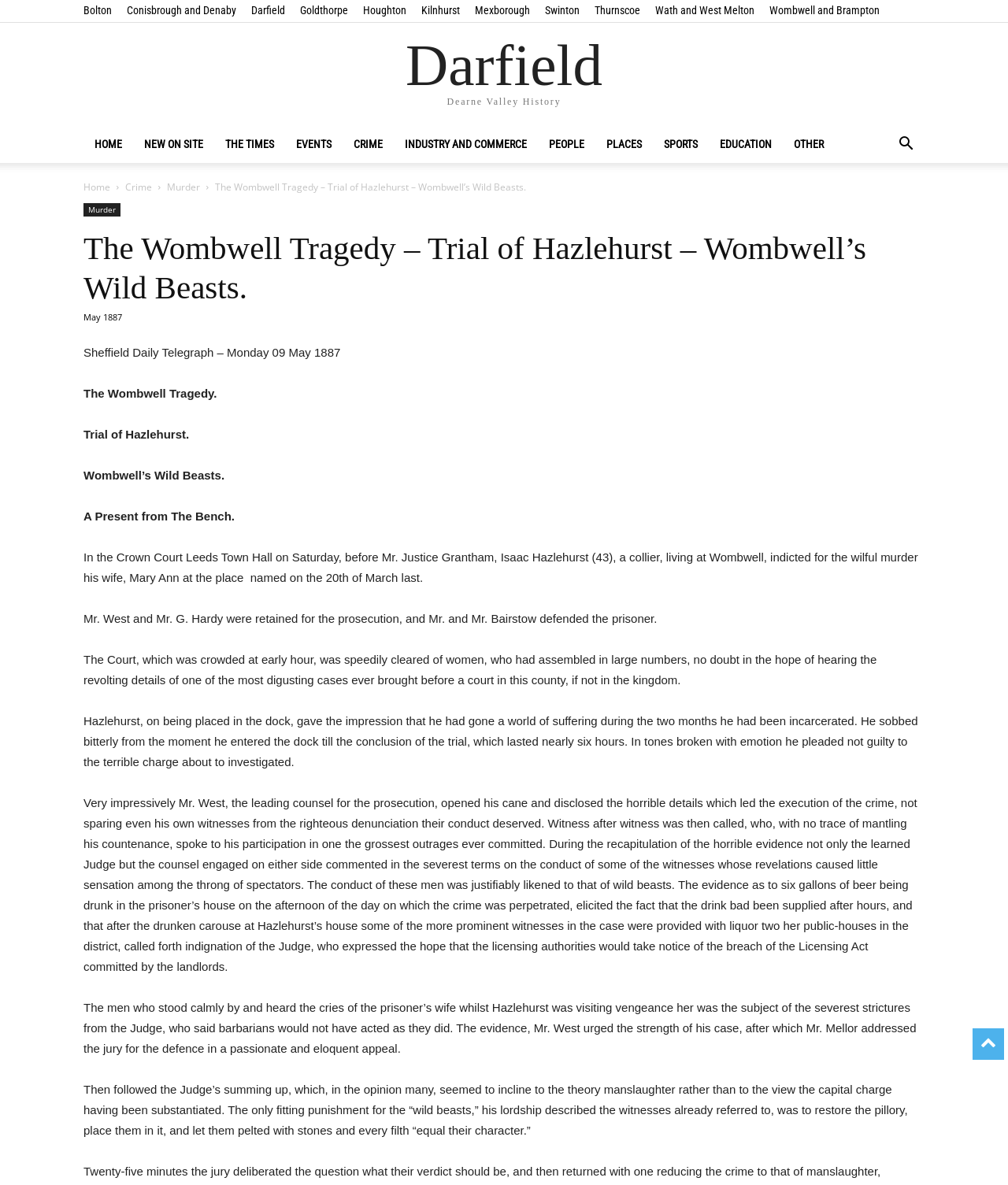Could you provide the bounding box coordinates for the portion of the screen to click to complete this instruction: "Go to the HOME page"?

[0.083, 0.106, 0.132, 0.138]